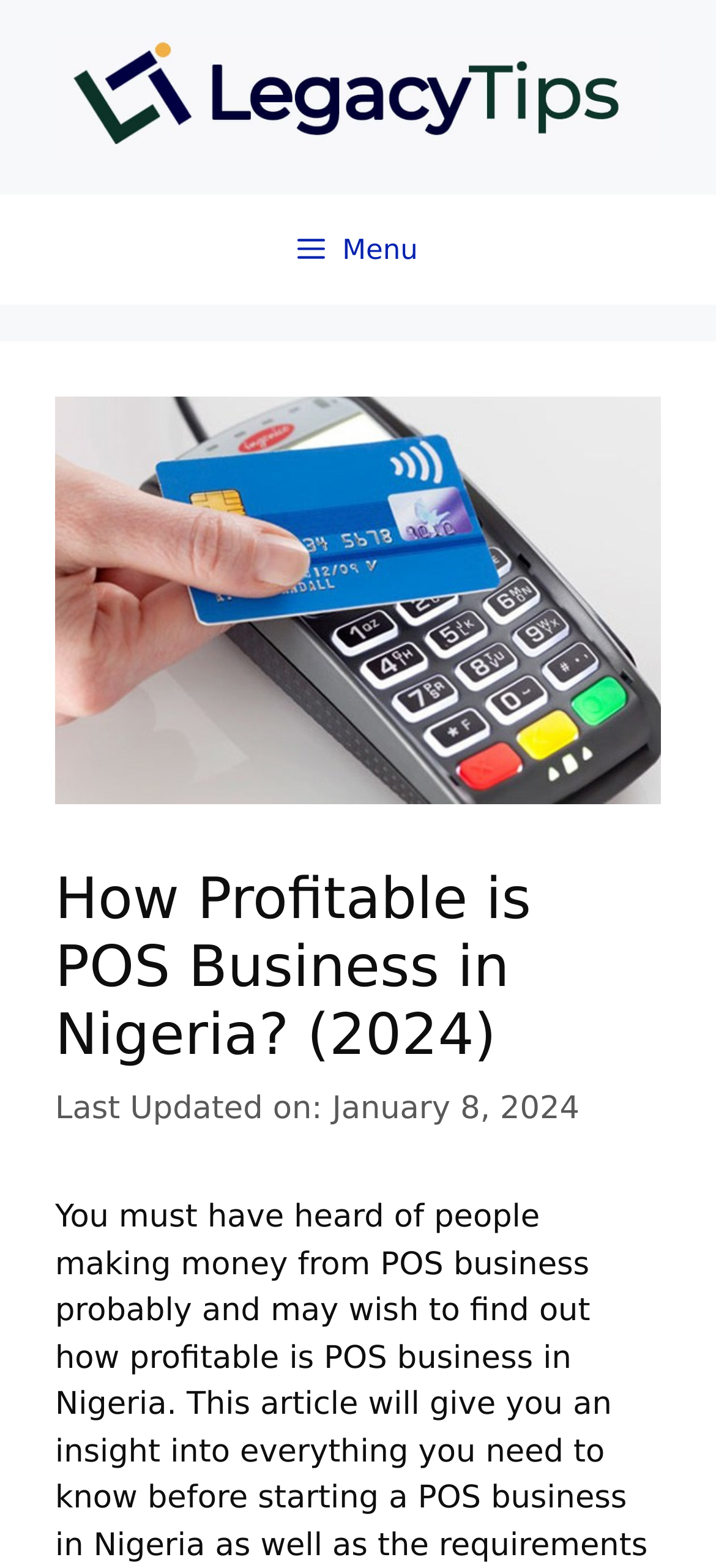How many links are there in the banner section?
Using the image, provide a detailed and thorough answer to the question.

There are two links in the banner section, one is 'LegacyTips' and the other is 'Sell Gift Card To Chinese Buyer'.